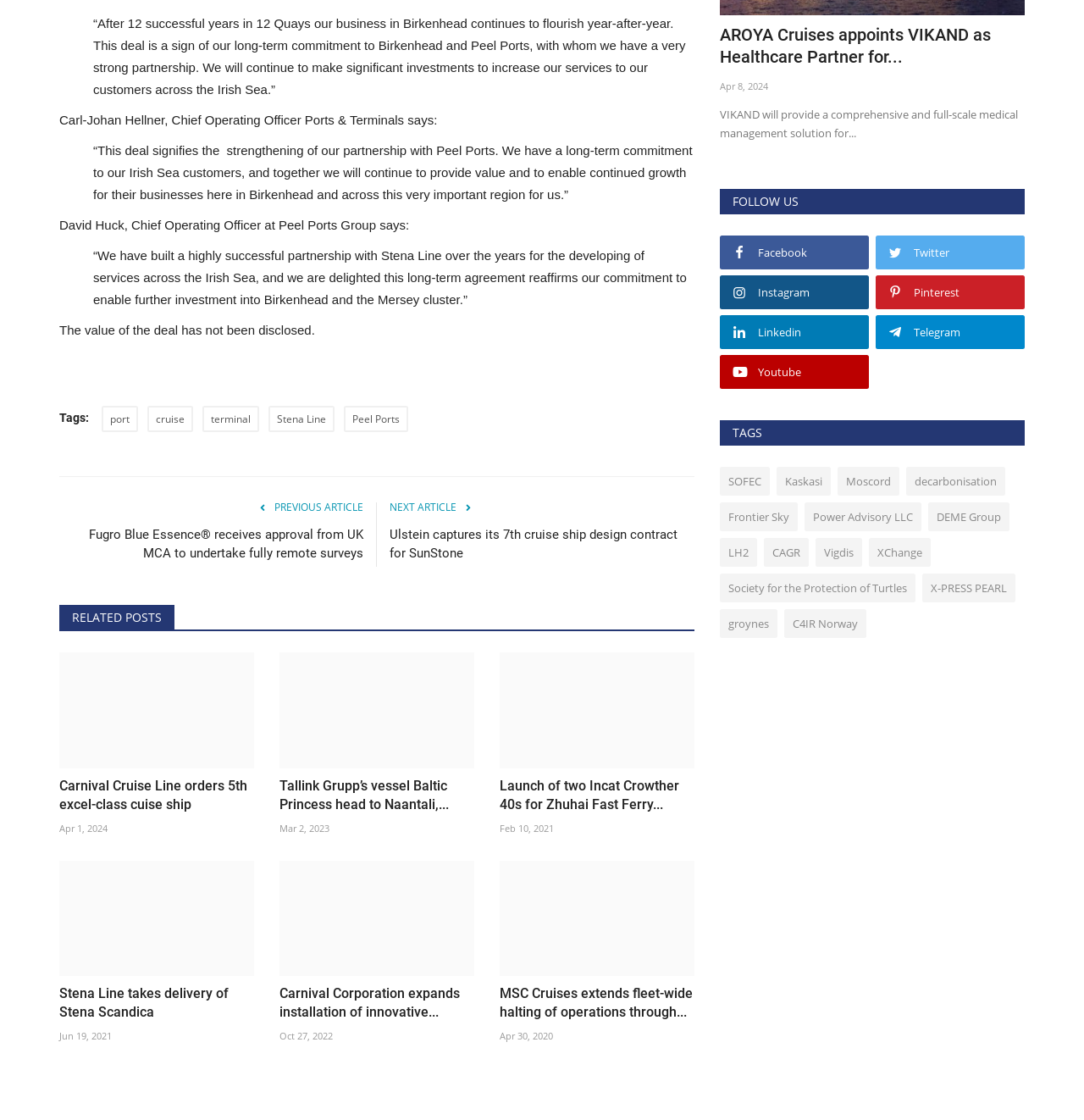Please specify the bounding box coordinates of the region to click in order to perform the following instruction: "Read the article about Fugro Blue Essence receiving approval from UK MCA".

[0.055, 0.469, 0.335, 0.502]